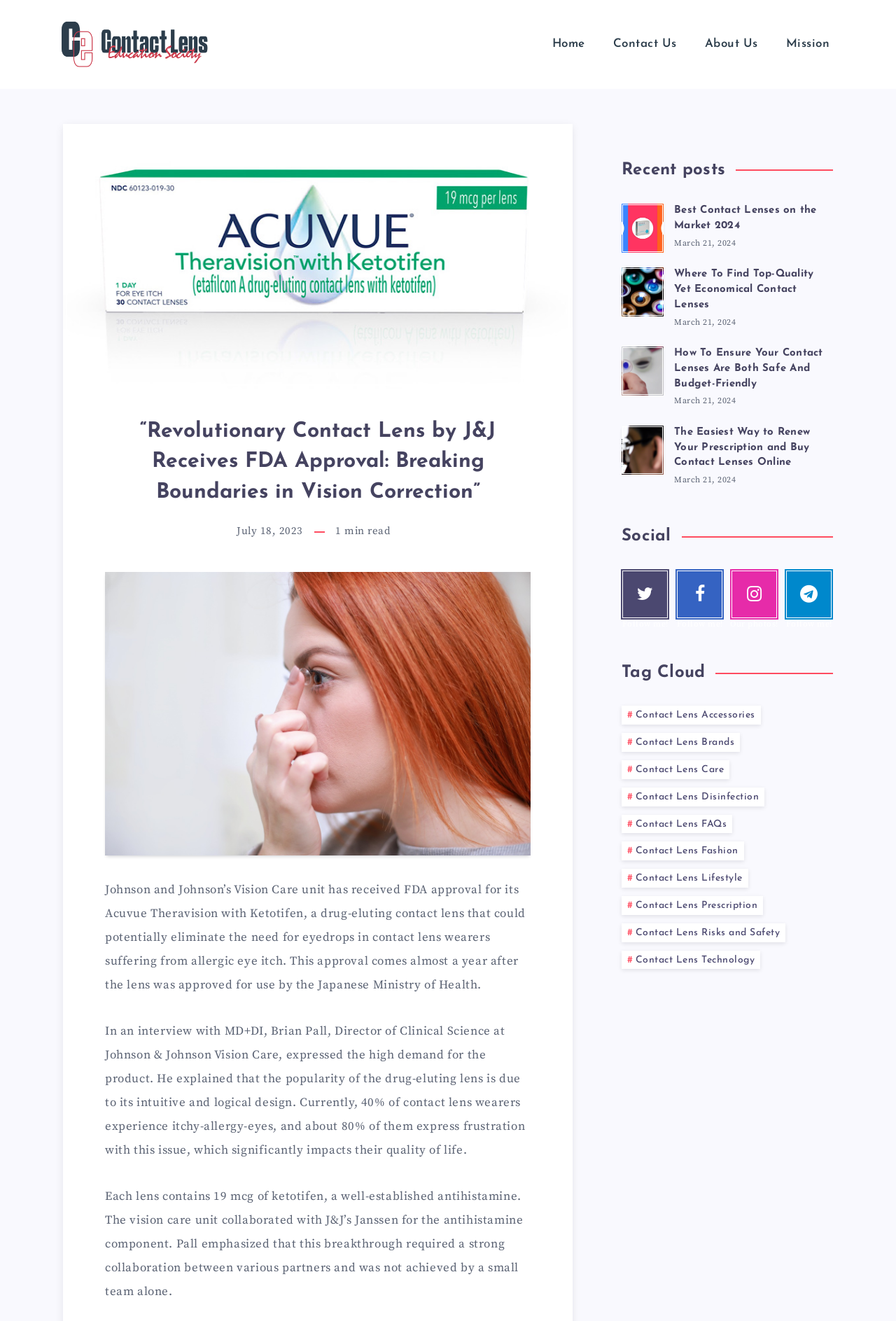Determine the bounding box coordinates for the HTML element described here: "Contact Lens Risks and Safety".

[0.694, 0.699, 0.877, 0.713]